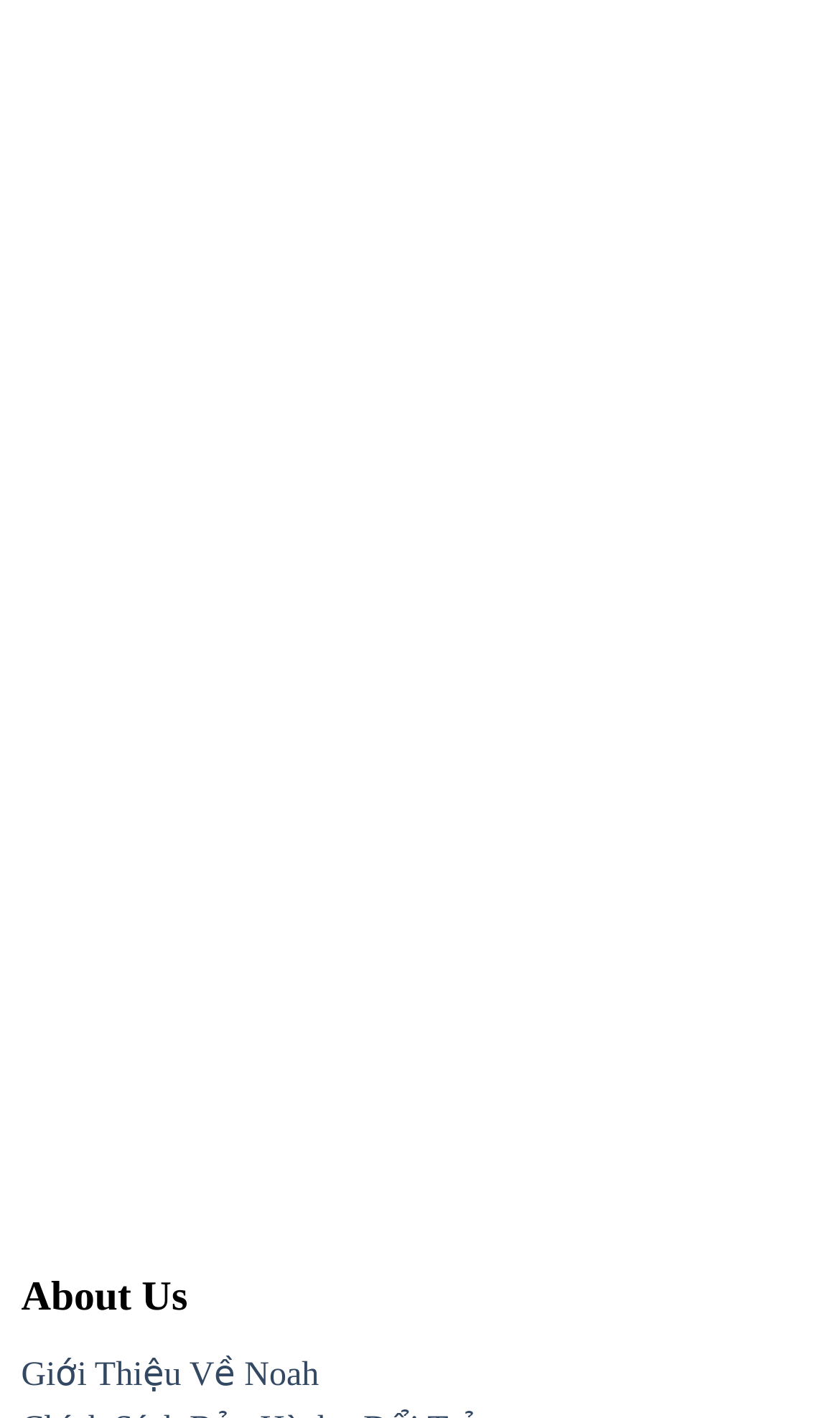Kindly respond to the following question with a single word or a brief phrase: 
What is the topic of the link at the bottom of the webpage?

About Noah